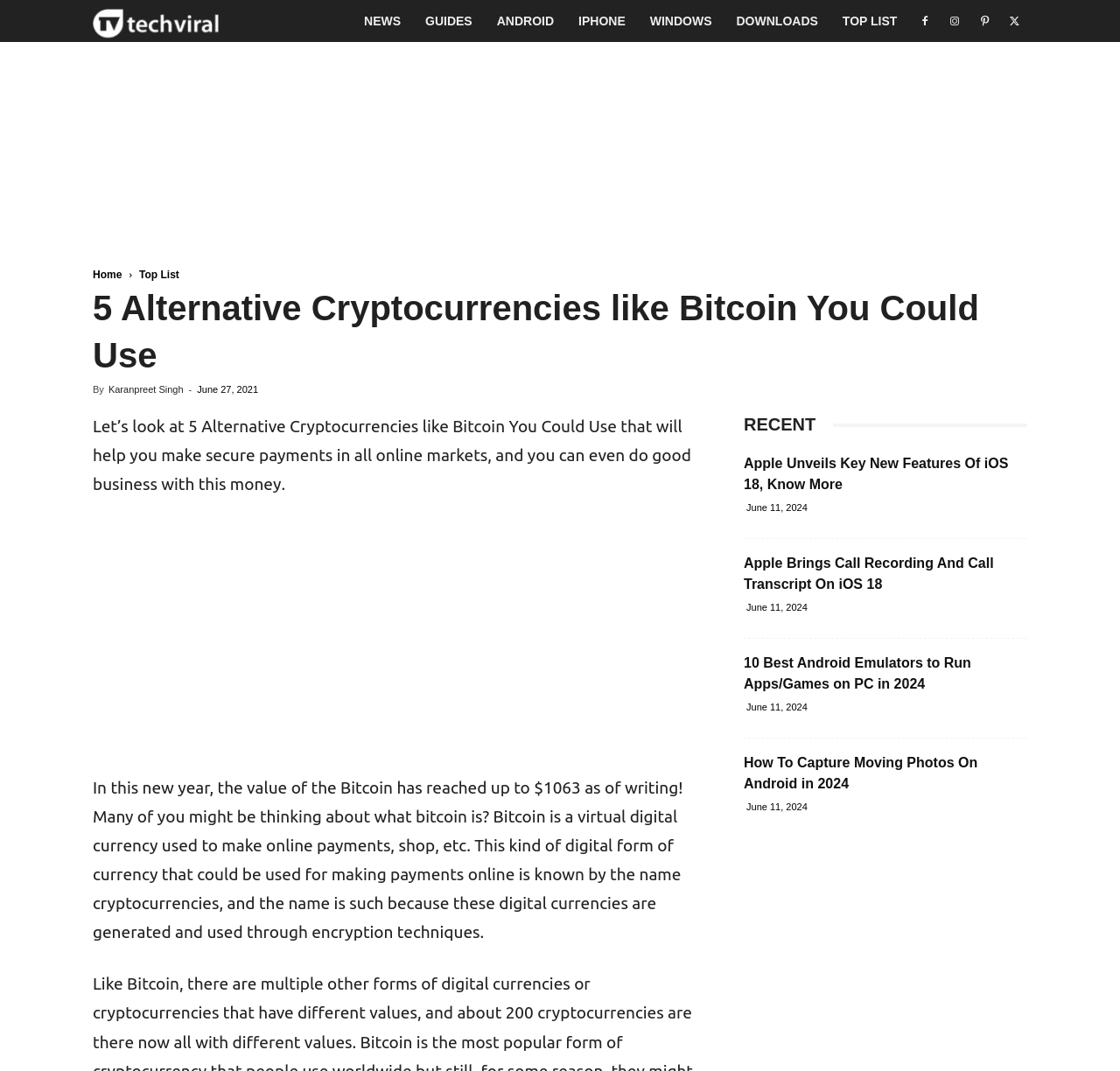Determine the bounding box coordinates of the clickable region to follow the instruction: "Click on the link to read about How To Capture Moving Photos On Android in 2024".

[0.664, 0.705, 0.873, 0.739]